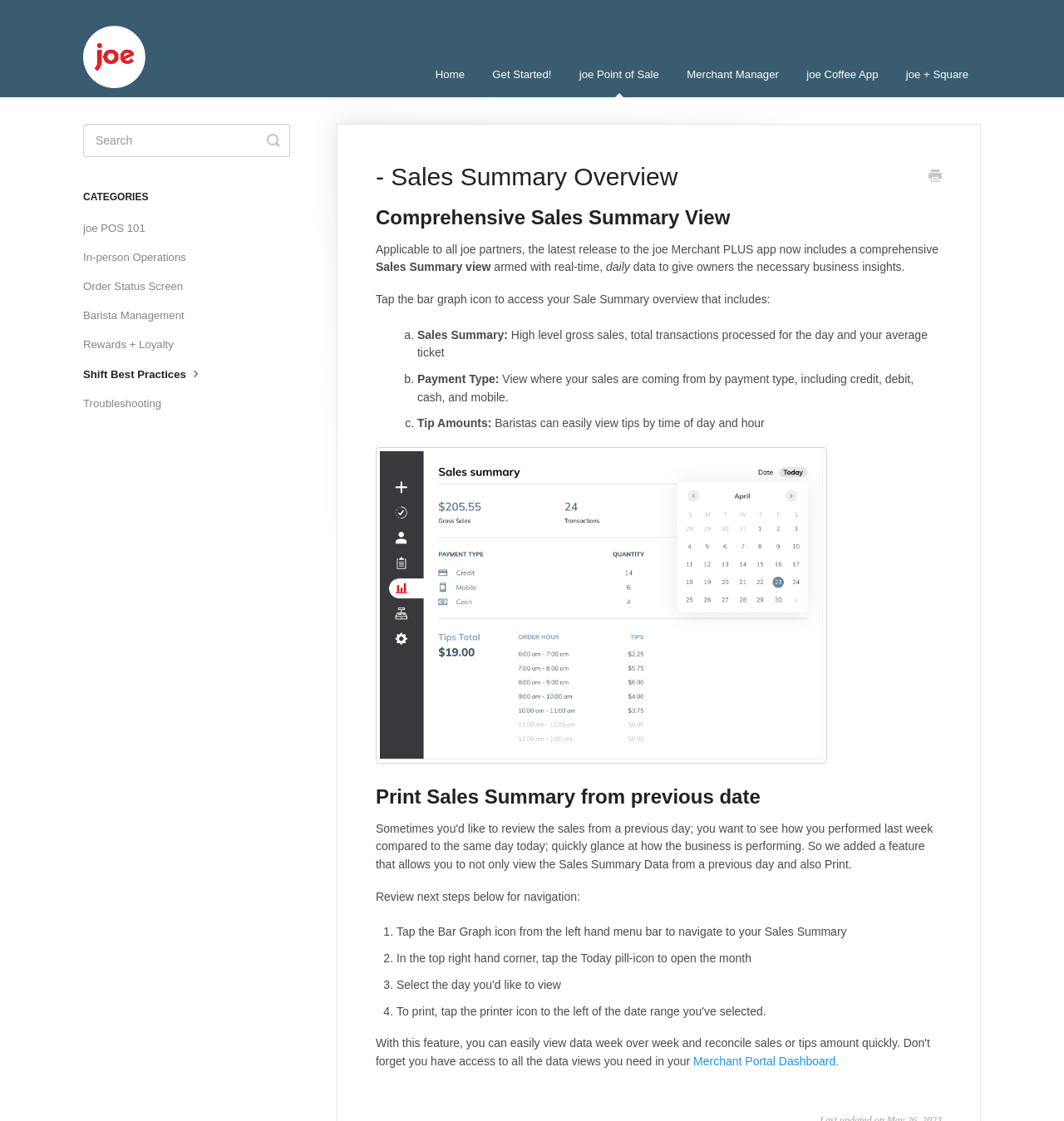Please determine the bounding box of the UI element that matches this description: Troubleshooting. The coordinates should be given as (top-left x, top-left y, bottom-right x, bottom-right y), with all values between 0 and 1.

[0.078, 0.348, 0.163, 0.372]